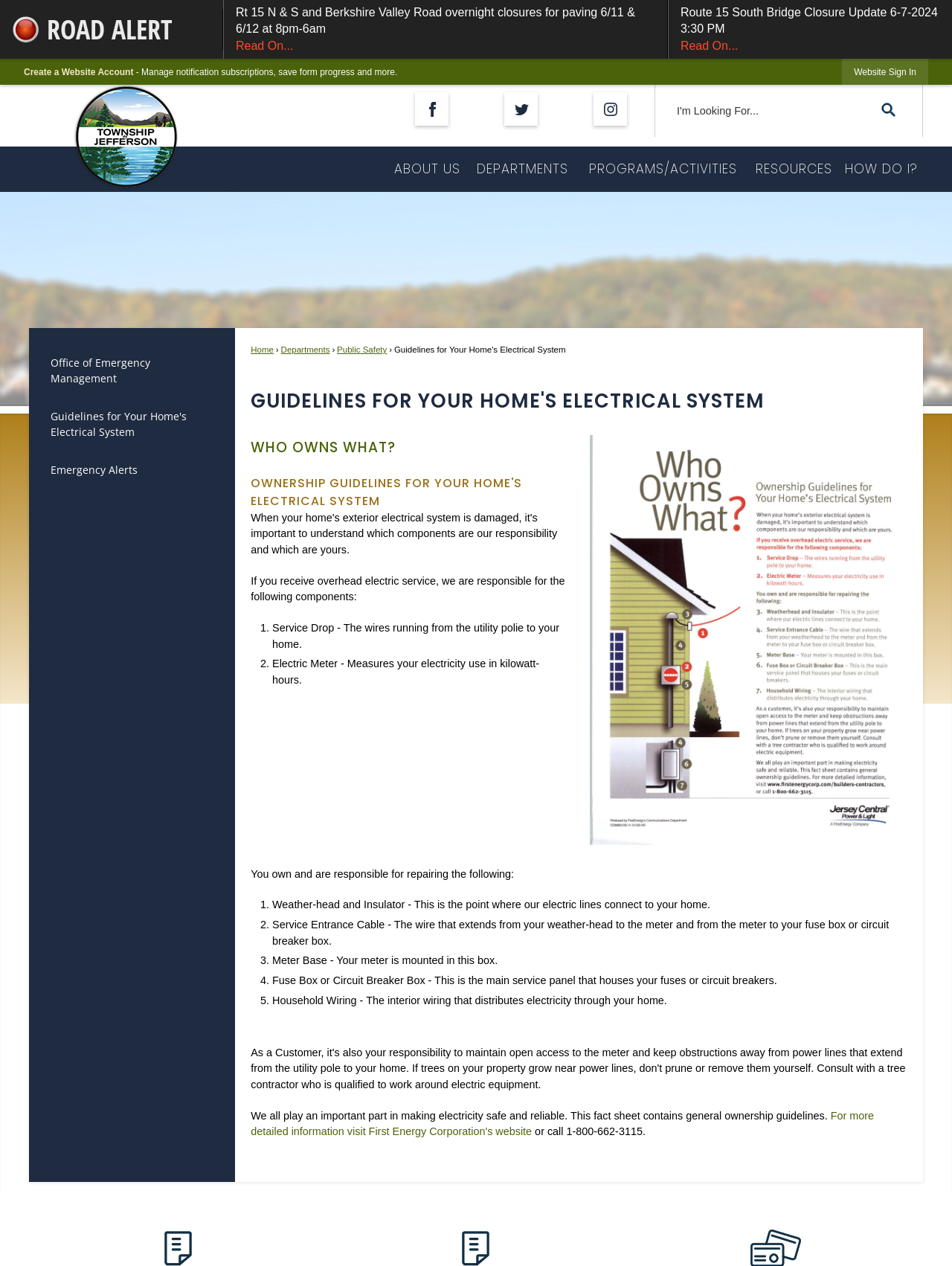Identify the bounding box coordinates of the region I need to click to complete this instruction: "Click on 'Create a Website Account'".

[0.025, 0.053, 0.14, 0.061]